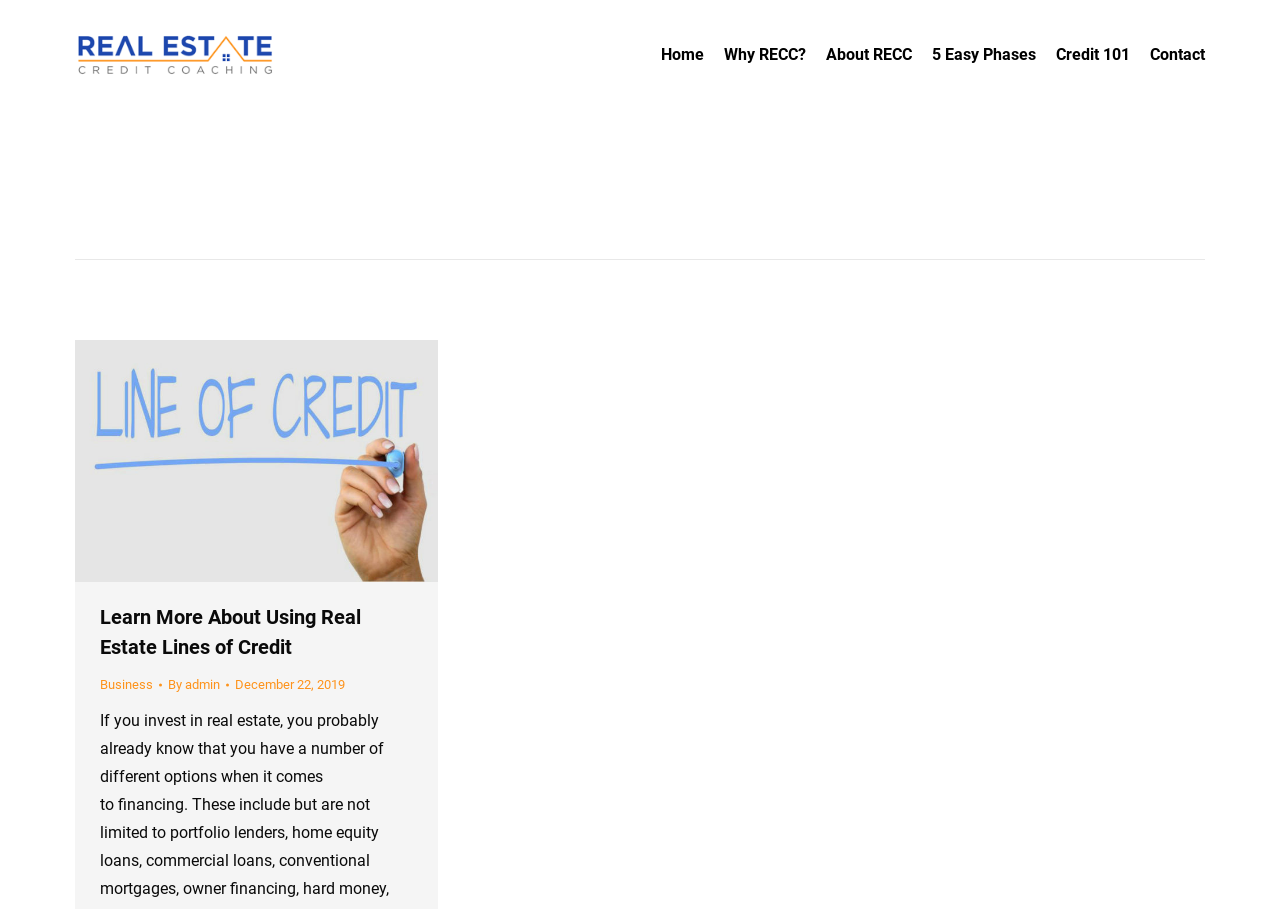Locate the bounding box of the UI element described in the following text: "December 22, 2019".

[0.184, 0.739, 0.27, 0.767]